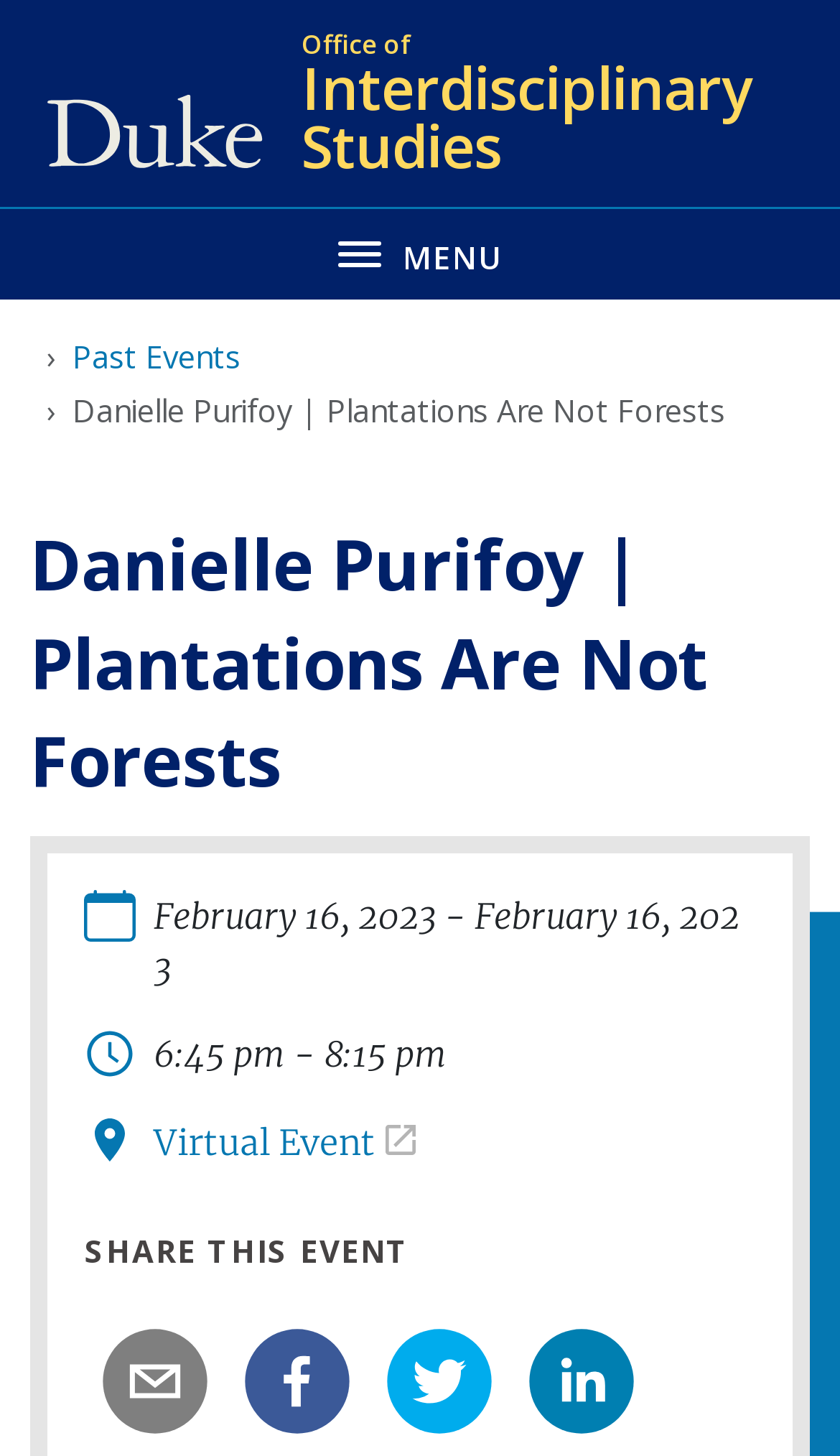Please find the bounding box coordinates of the element that must be clicked to perform the given instruction: "View Past Events". The coordinates should be four float numbers from 0 to 1, i.e., [left, top, right, bottom].

[0.086, 0.232, 0.286, 0.26]